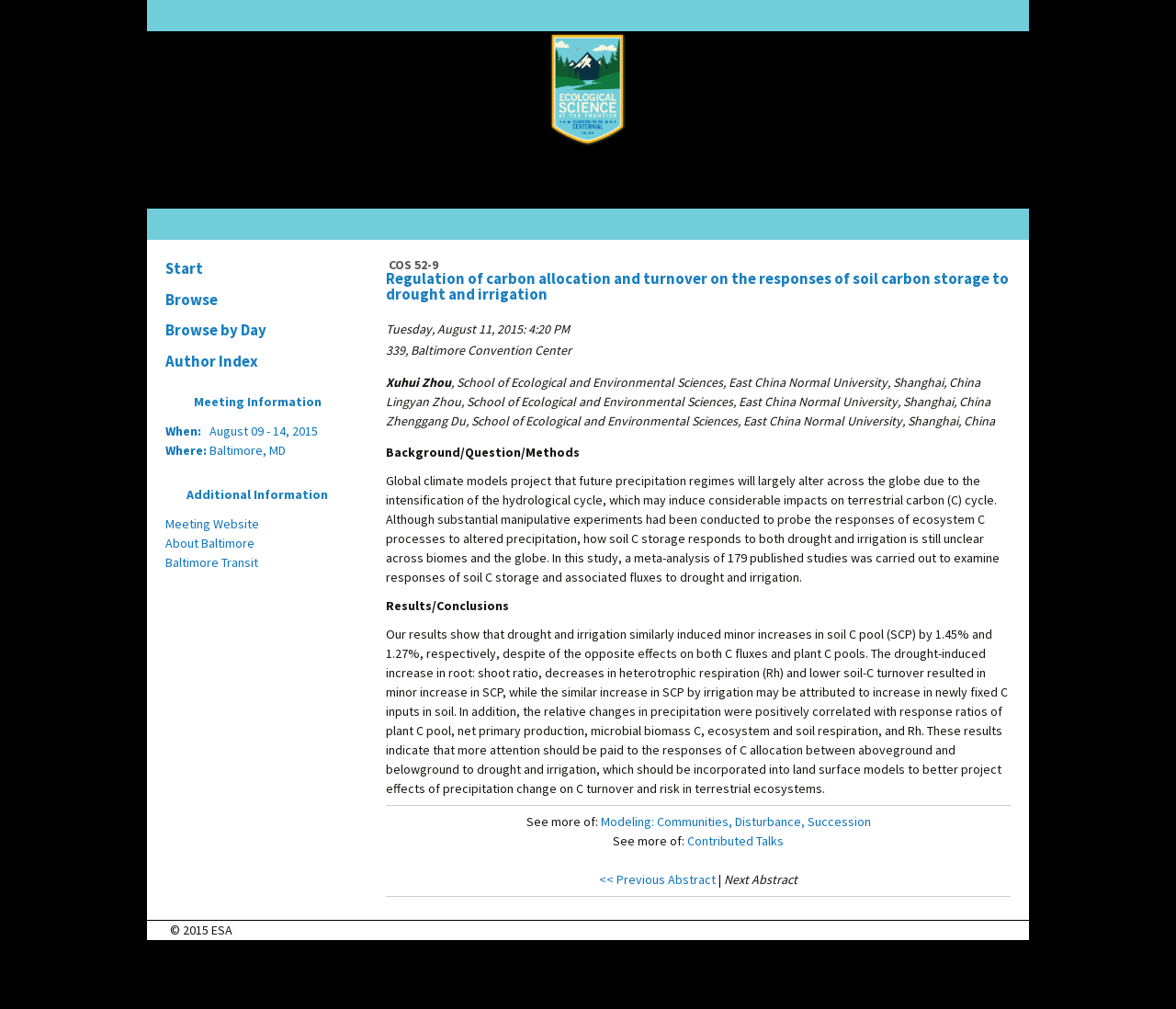Please identify the bounding box coordinates of the clickable region that I should interact with to perform the following instruction: "Go to the next abstract". The coordinates should be expressed as four float numbers between 0 and 1, i.e., [left, top, right, bottom].

[0.616, 0.863, 0.678, 0.88]